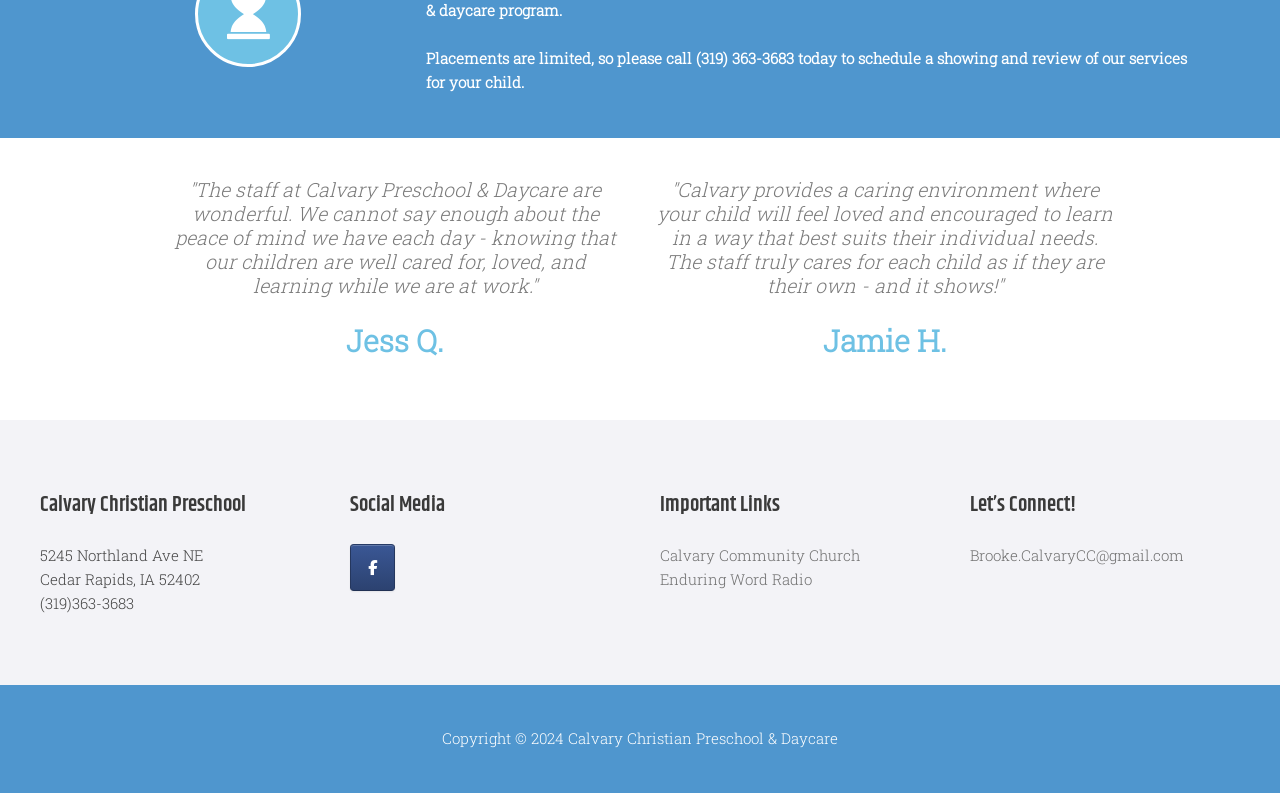Using the information in the image, give a comprehensive answer to the question: 
How many social media links are available?

There is only one social media link available, which is 'Find Us On Facebook', located under the heading 'Social Media'.